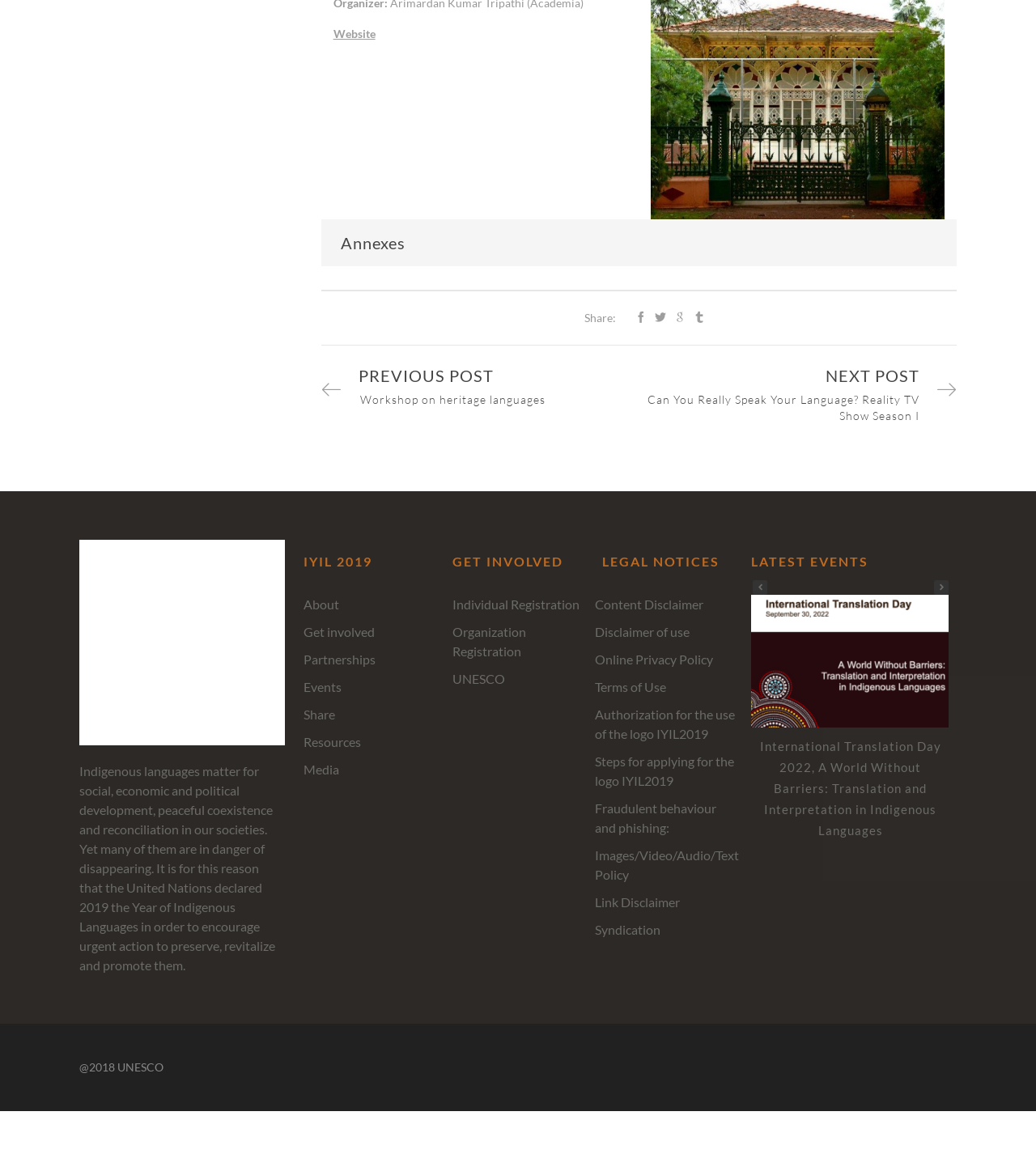Locate the bounding box of the user interface element based on this description: "Fraudulent behaviour and phishing:".

[0.575, 0.692, 0.714, 0.726]